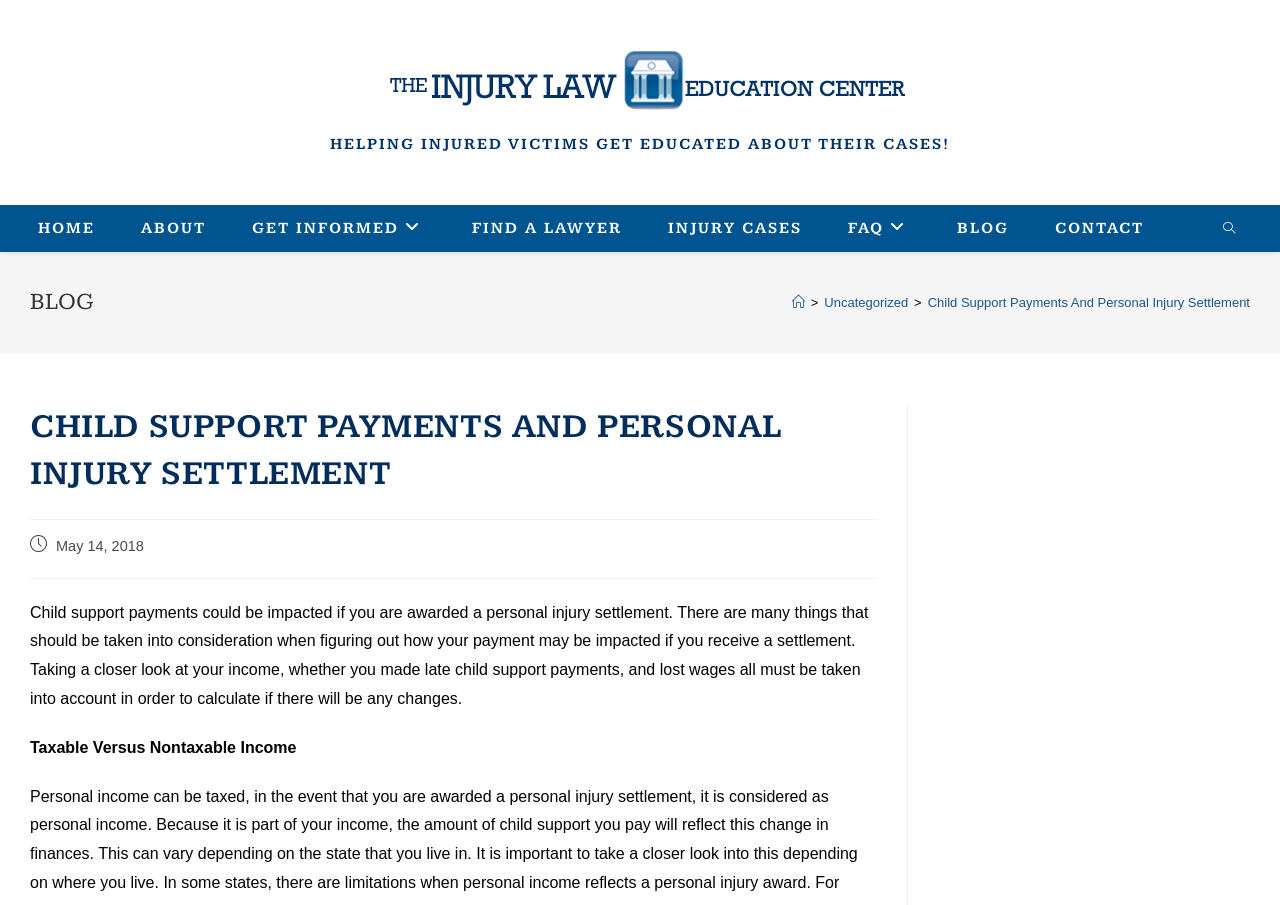Please specify the bounding box coordinates of the clickable section necessary to execute the following command: "Read the 'CHILD SUPPORT PAYMENTS AND PERSONAL INJURY SETTLEMENT' article".

[0.023, 0.446, 0.685, 0.574]